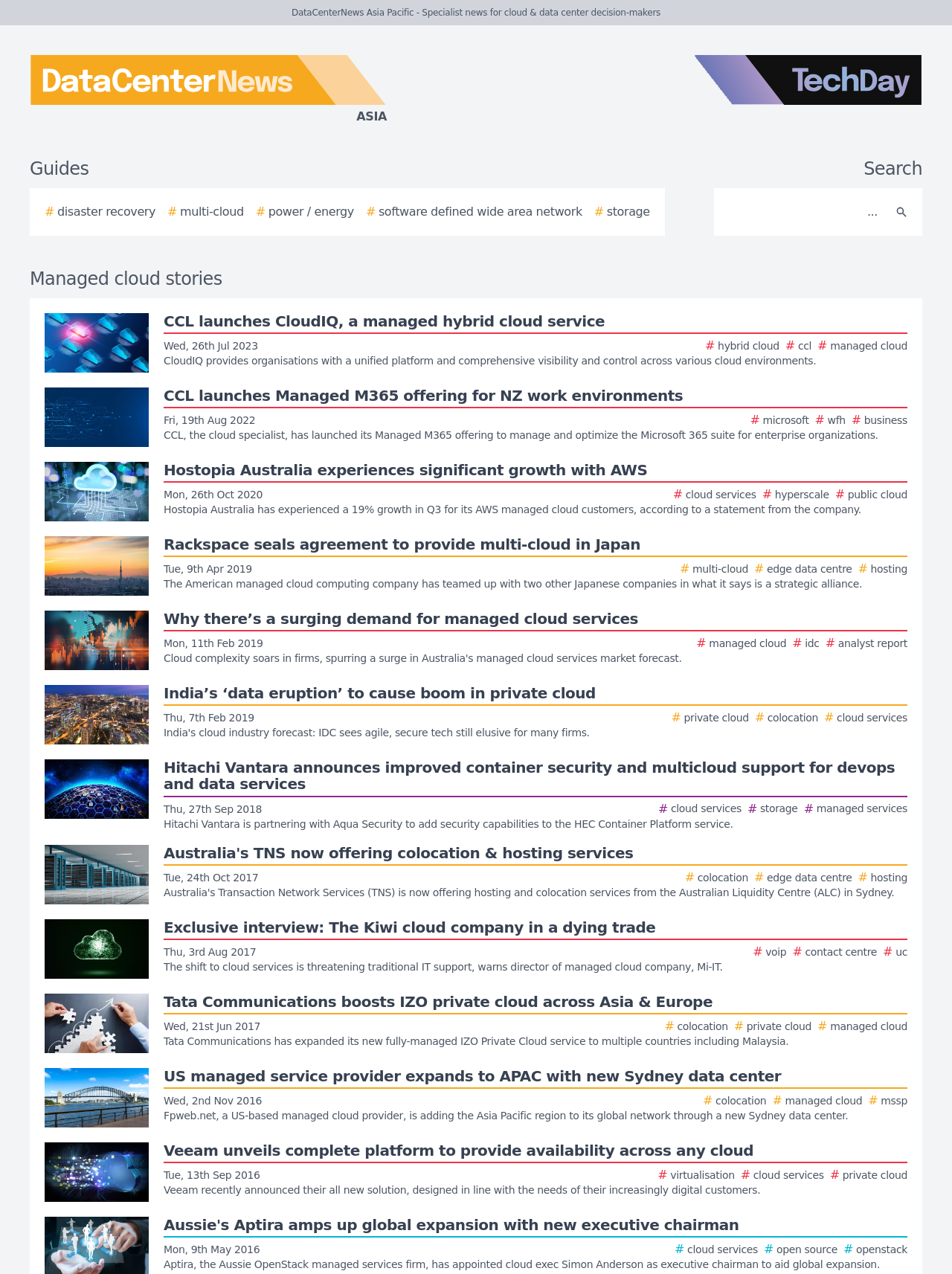What is the principal heading displayed on the webpage?

Managed cloud stories